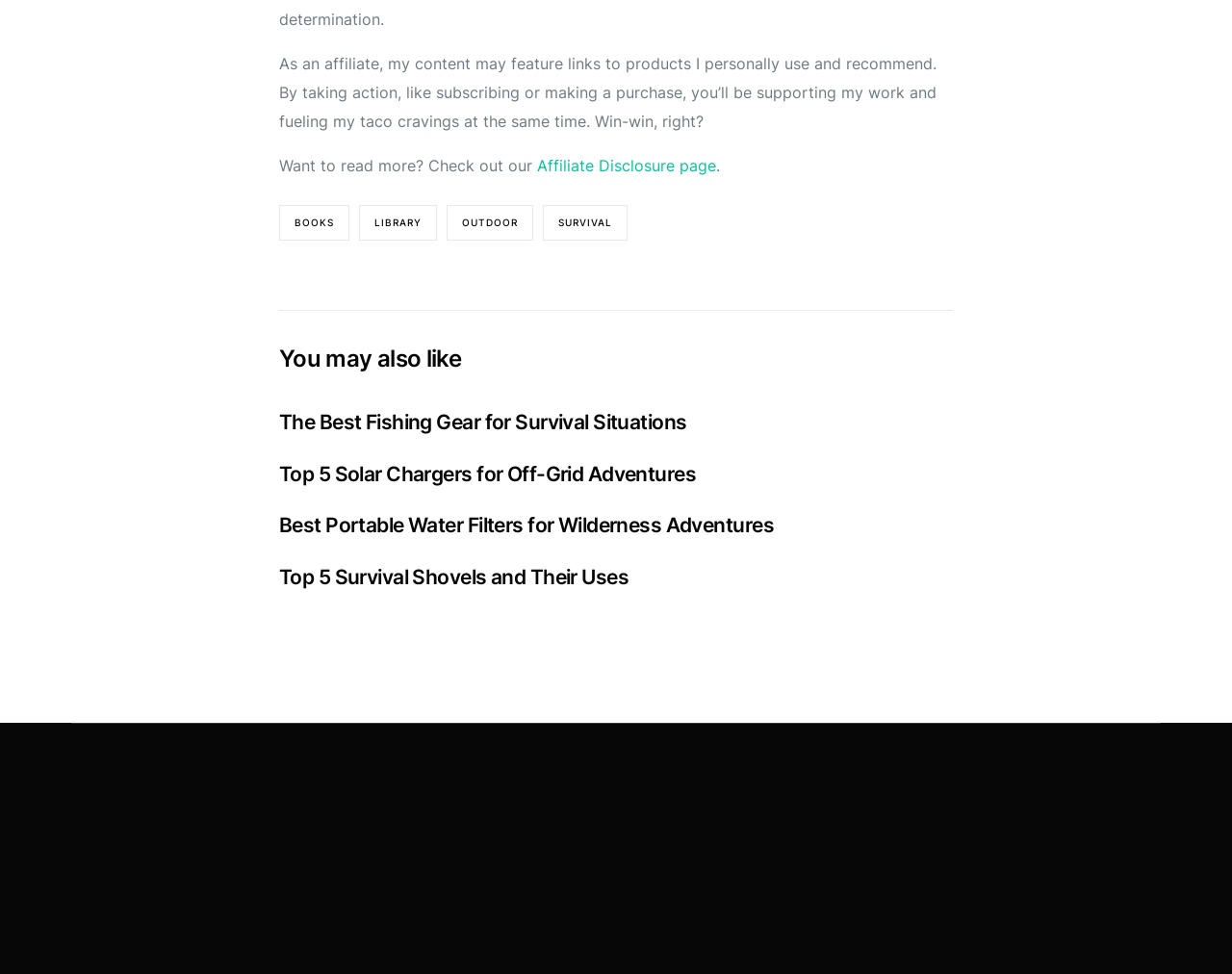What is the name of the website?
Using the image, provide a detailed and thorough answer to the question.

I looked at the footer section and found the website name, which is 'Off the Beaten Grid'.